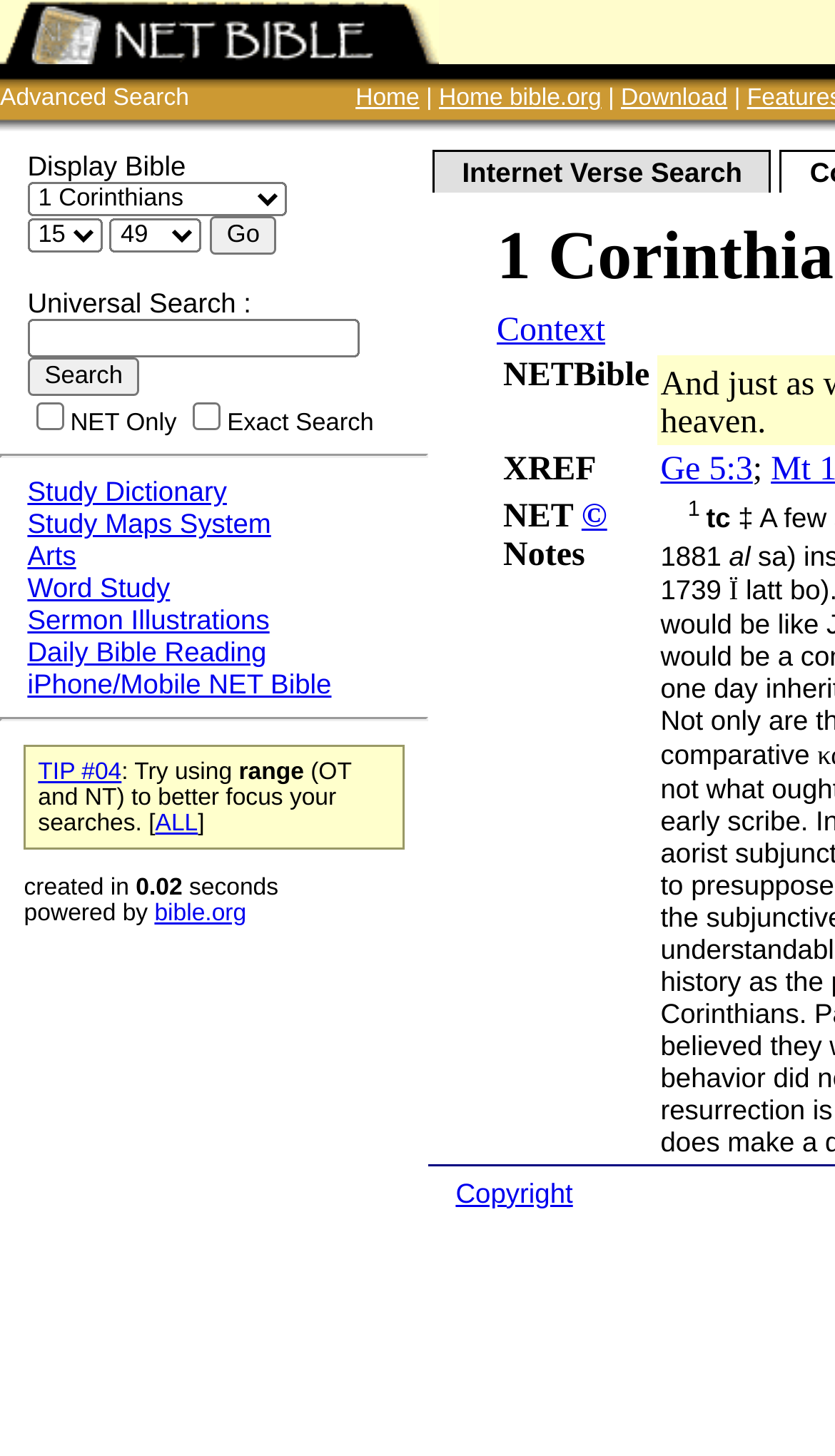Give a one-word or short-phrase answer to the following question: 
What is the 'NET Only' checkbox for?

Filter search results